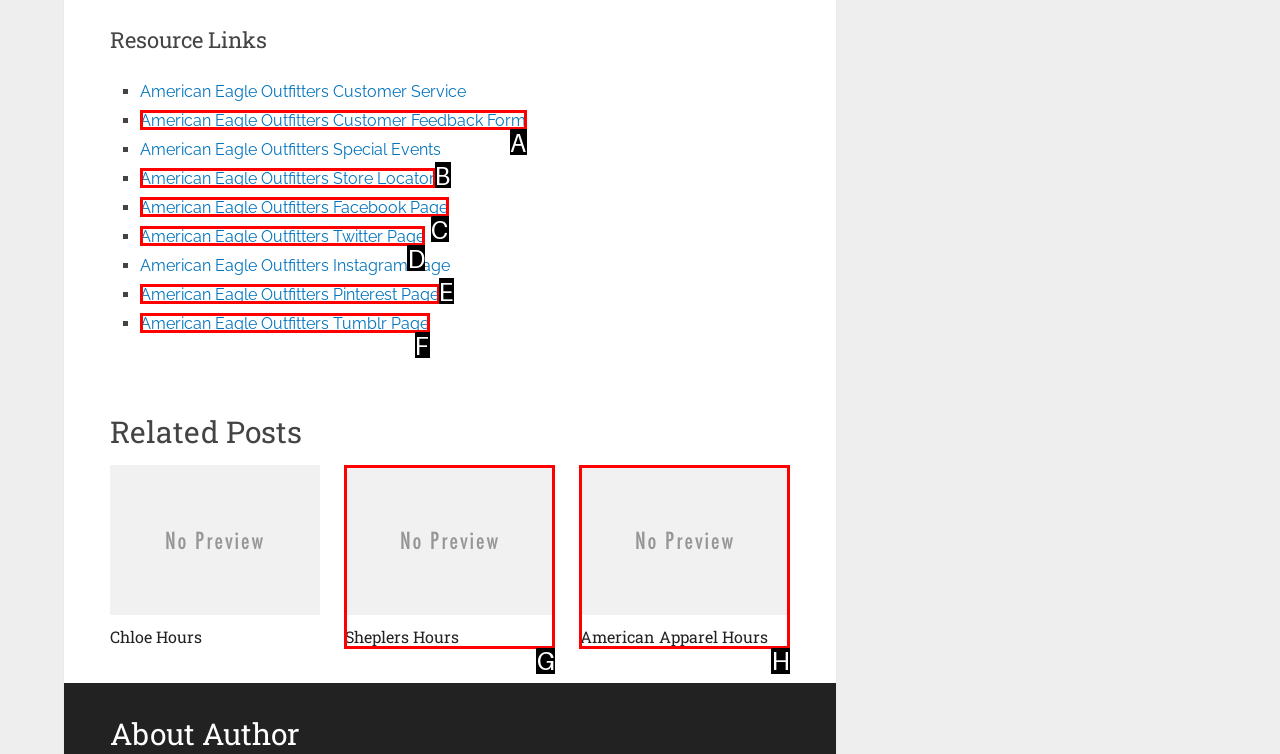Specify which HTML element I should click to complete this instruction: Explore American Eagle Outfitters Twitter Page Answer with the letter of the relevant option.

D